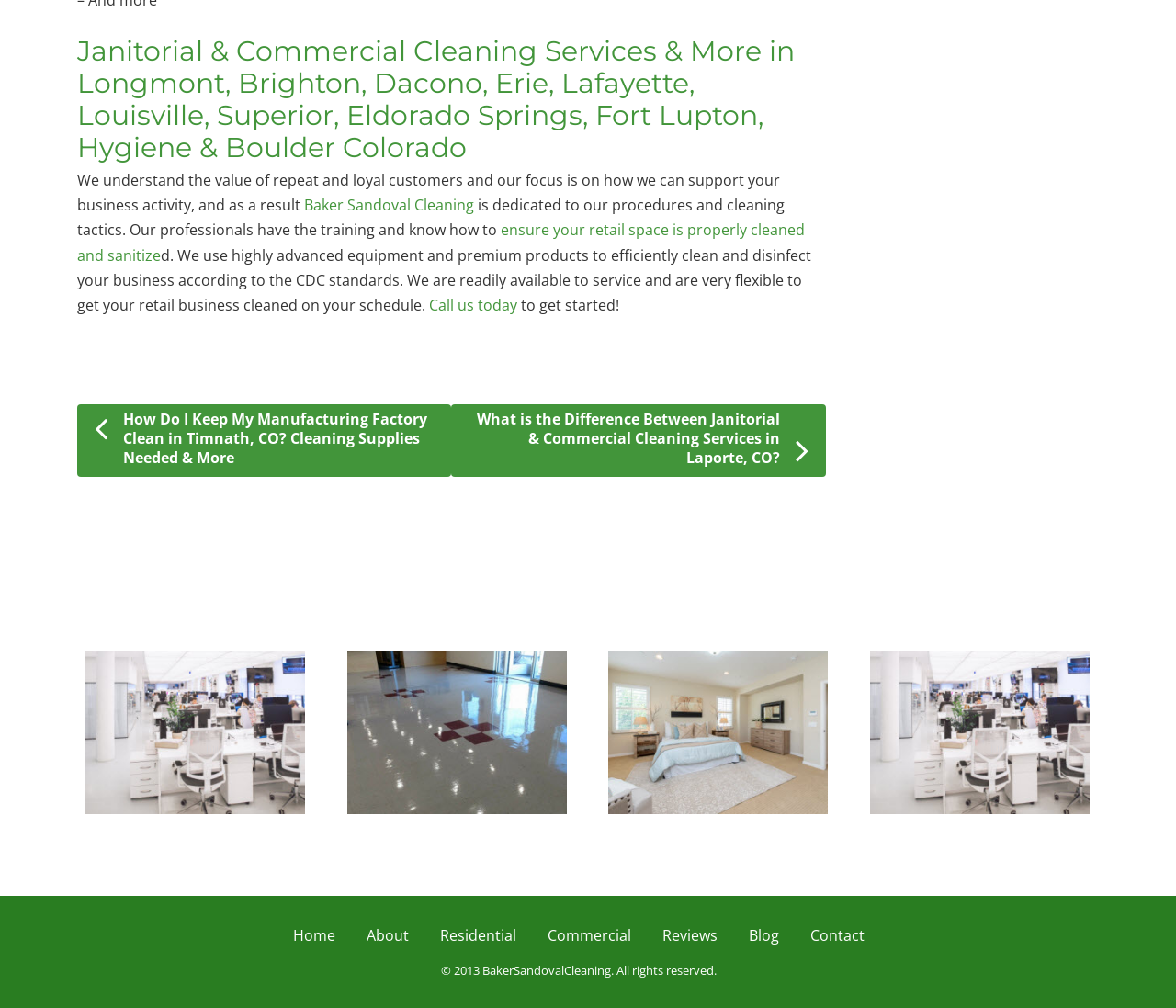Please identify the coordinates of the bounding box for the clickable region that will accomplish this instruction: "Click on 'Call us today'".

[0.365, 0.293, 0.44, 0.313]